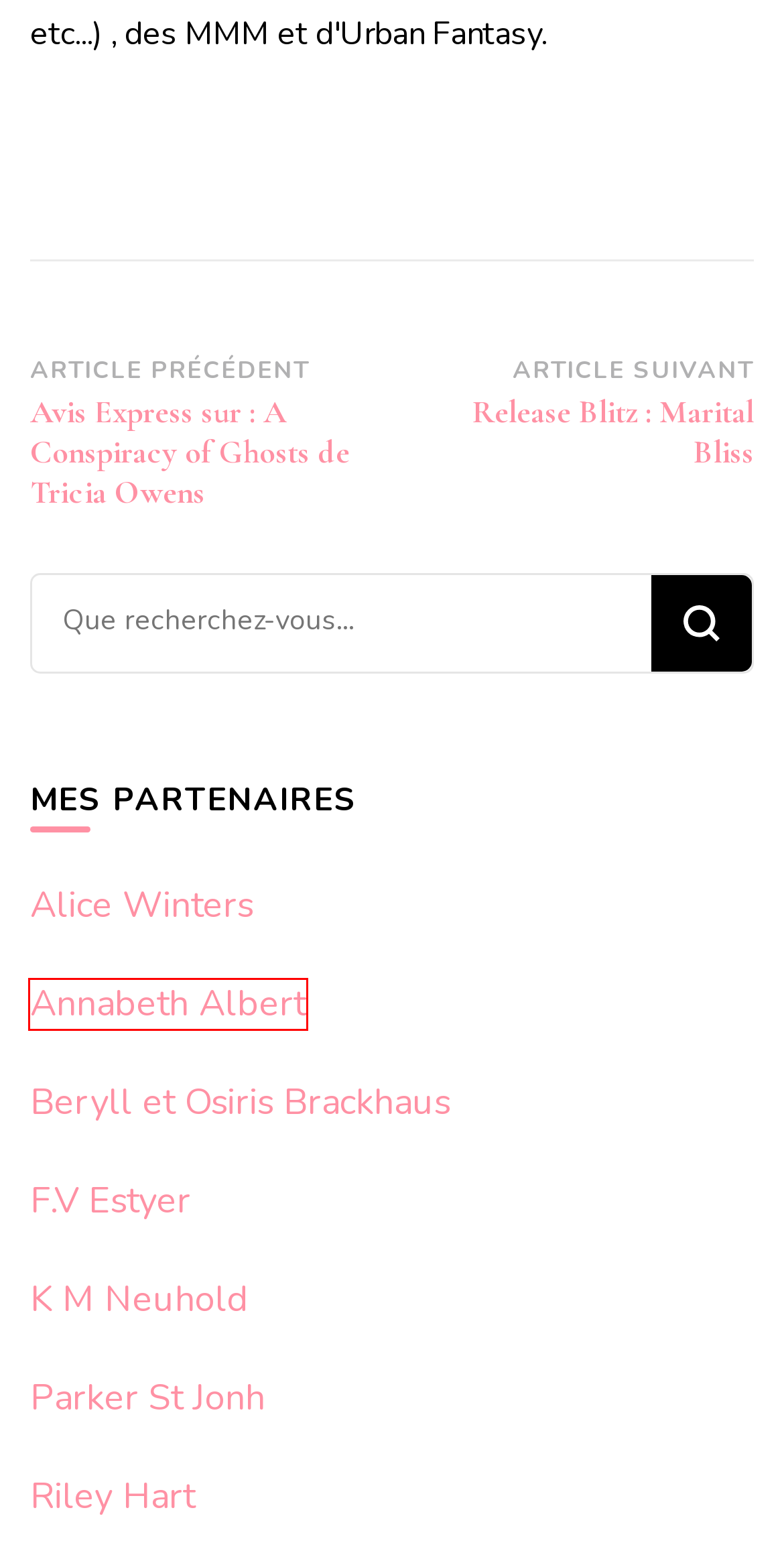You are given a screenshot of a webpage with a red rectangle bounding box around a UI element. Select the webpage description that best matches the new webpage after clicking the element in the bounding box. Here are the candidates:
A. F.V Estyer Archives - Sur l'étagère, derrière la sirène en plastique
B. Parker St Jonh Archives - Sur l'étagère, derrière la sirène en plastique
C. Riley Hart Archives - Sur l'étagère, derrière la sirène en plastique
D. Avis Express sur : A Conspiracy of Ghosts de Tricia Owens
E. Annabeth Albert Archives - Sur l'étagère, derrière la sirène en plastique
F. Beryll et Osiris Brackhaus Archives - Sur l'étagère, derrière la sirène en plastique
G. Alice Winters Archives - Sur l'étagère, derrière la sirène en plastique
H. K M Neuhold Archives - Sur l'étagère, derrière la sirène en plastique

E